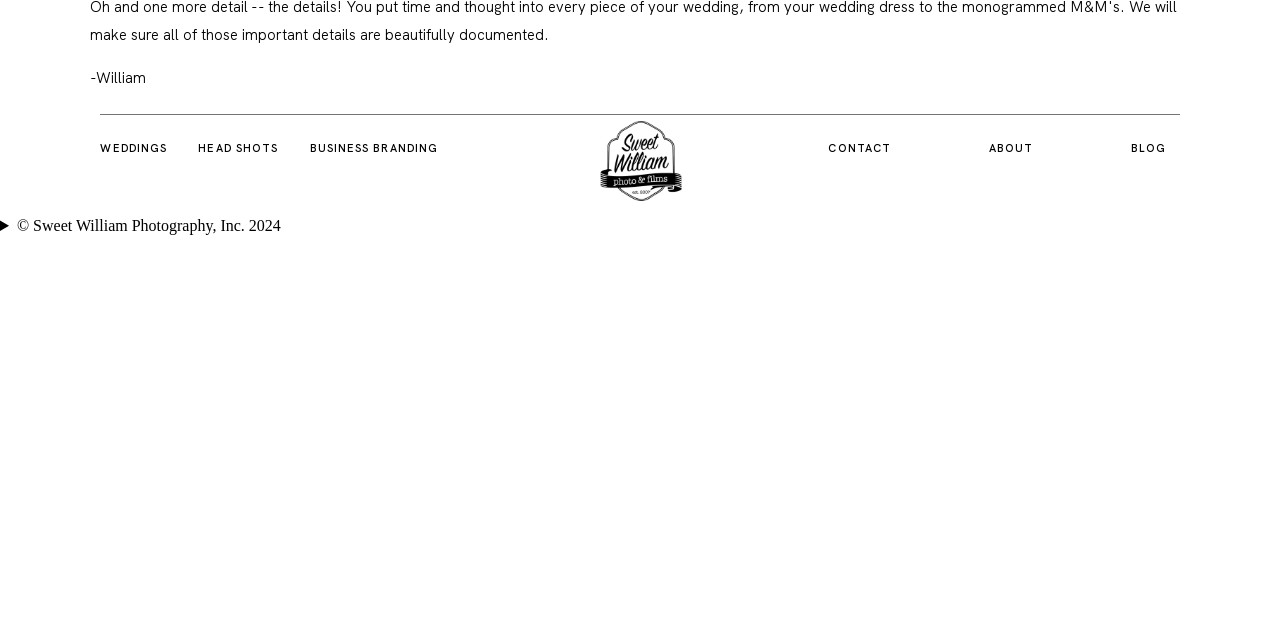Please determine the bounding box coordinates, formatted as (top-left x, top-left y, bottom-right x, bottom-right y), with all values as floating point numbers between 0 and 1. Identify the bounding box of the region described as: Contact

[0.647, 0.219, 0.696, 0.245]